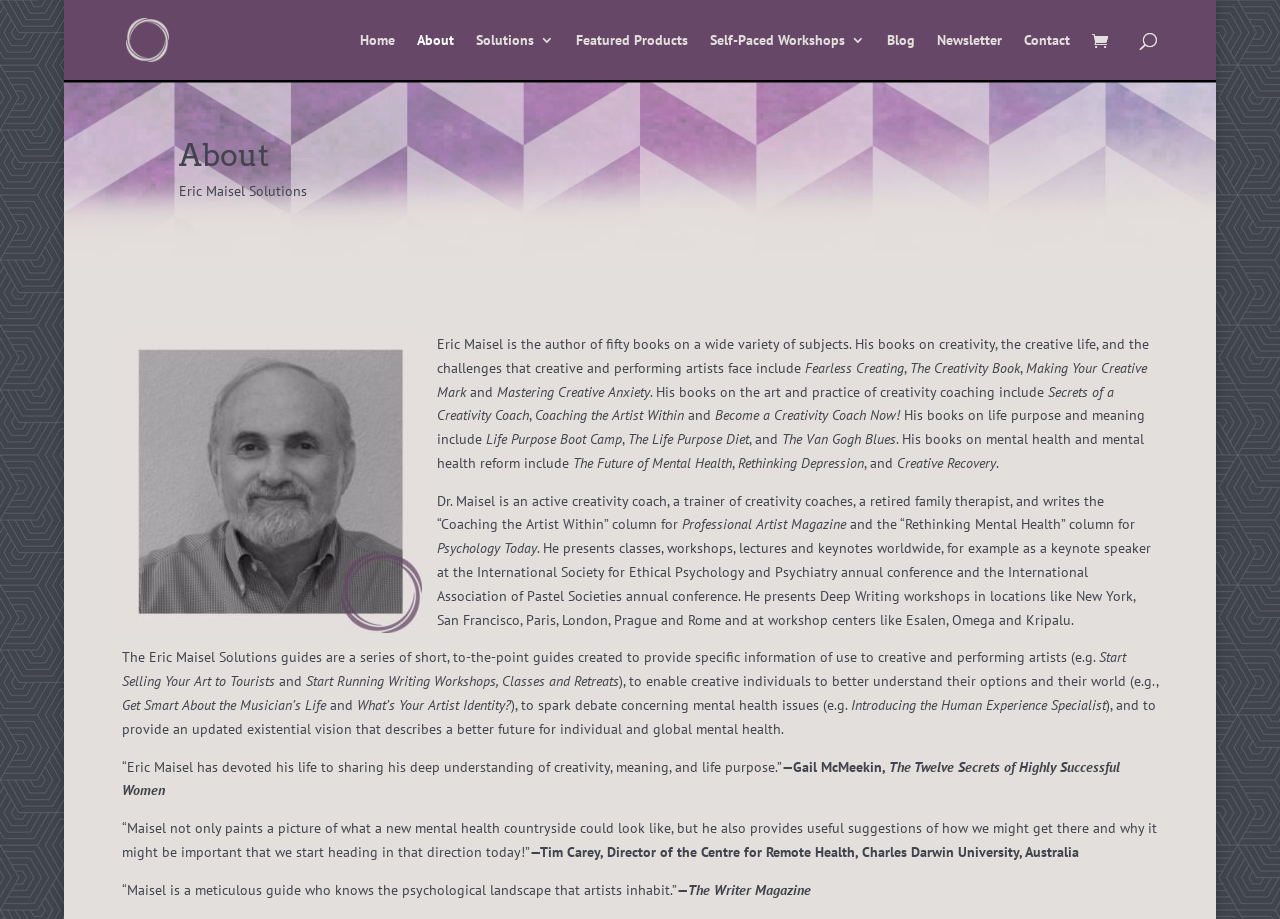What is Eric Maisel's profession?
Please give a well-detailed answer to the question.

Based on the webpage, Eric Maisel is described as an active creativity coach, a trainer of creativity coaches, a retired family therapist, and a writer. This information is provided in the paragraph that starts with 'Dr. Maisel is an active creativity coach...'.